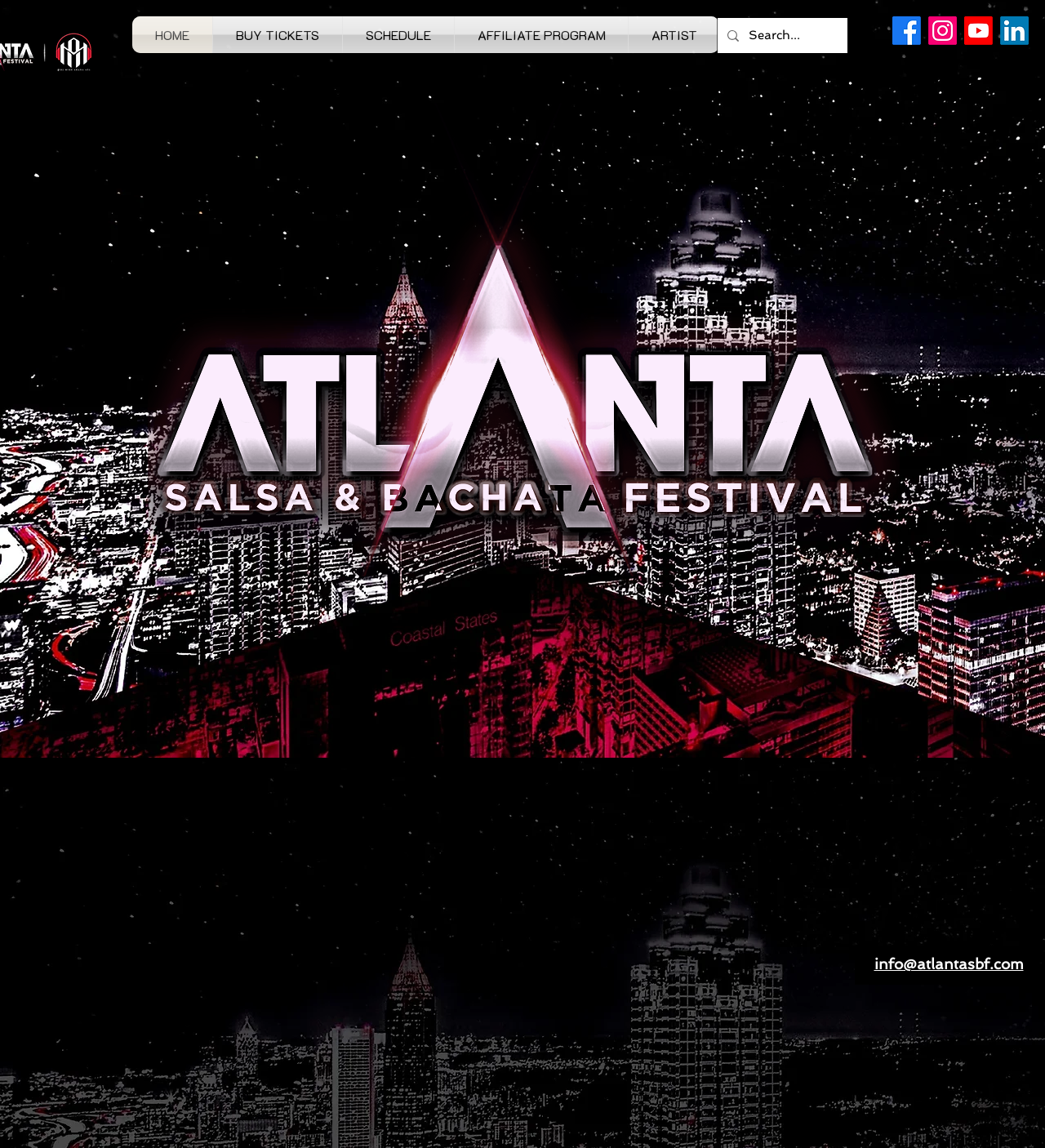Identify the bounding box for the UI element that is described as follows: "Cinnaminson".

None